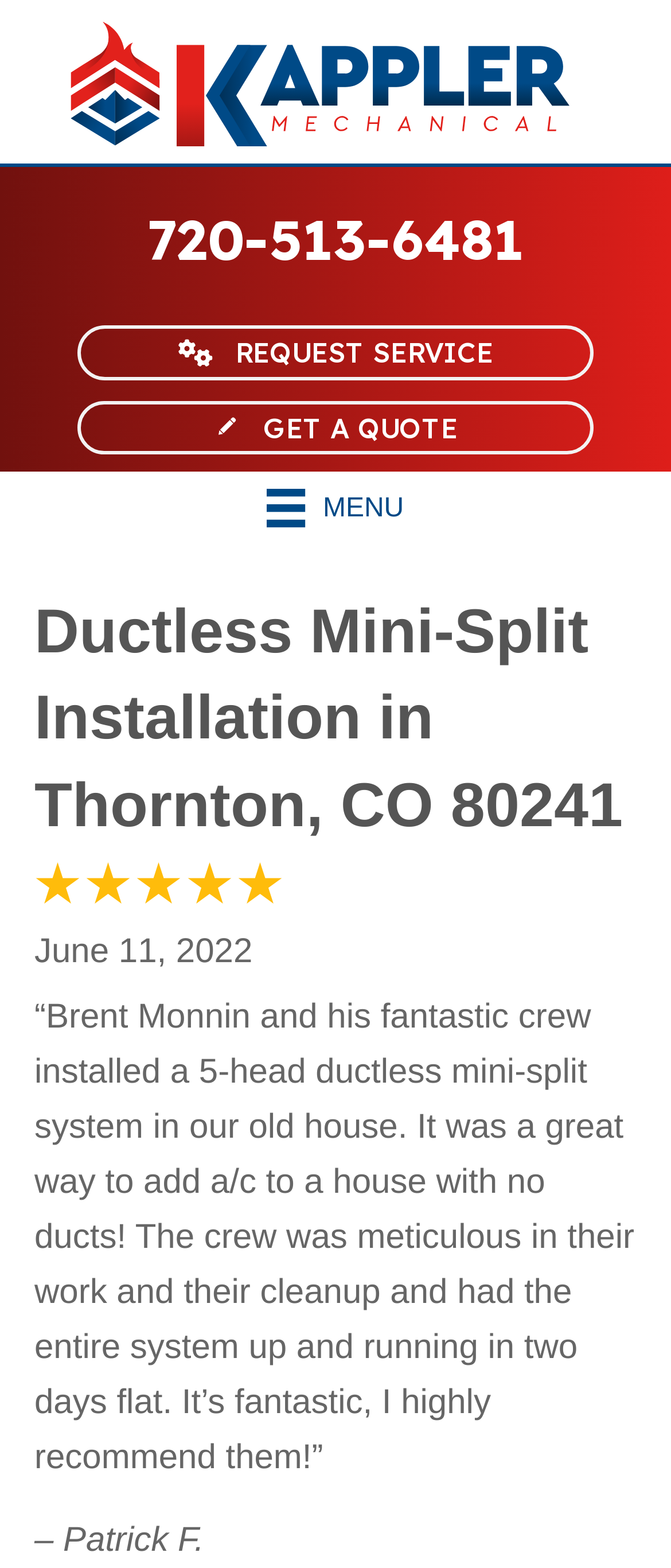Using a single word or phrase, answer the following question: 
What is the name of the person who wrote the testimonial?

Patrick F.